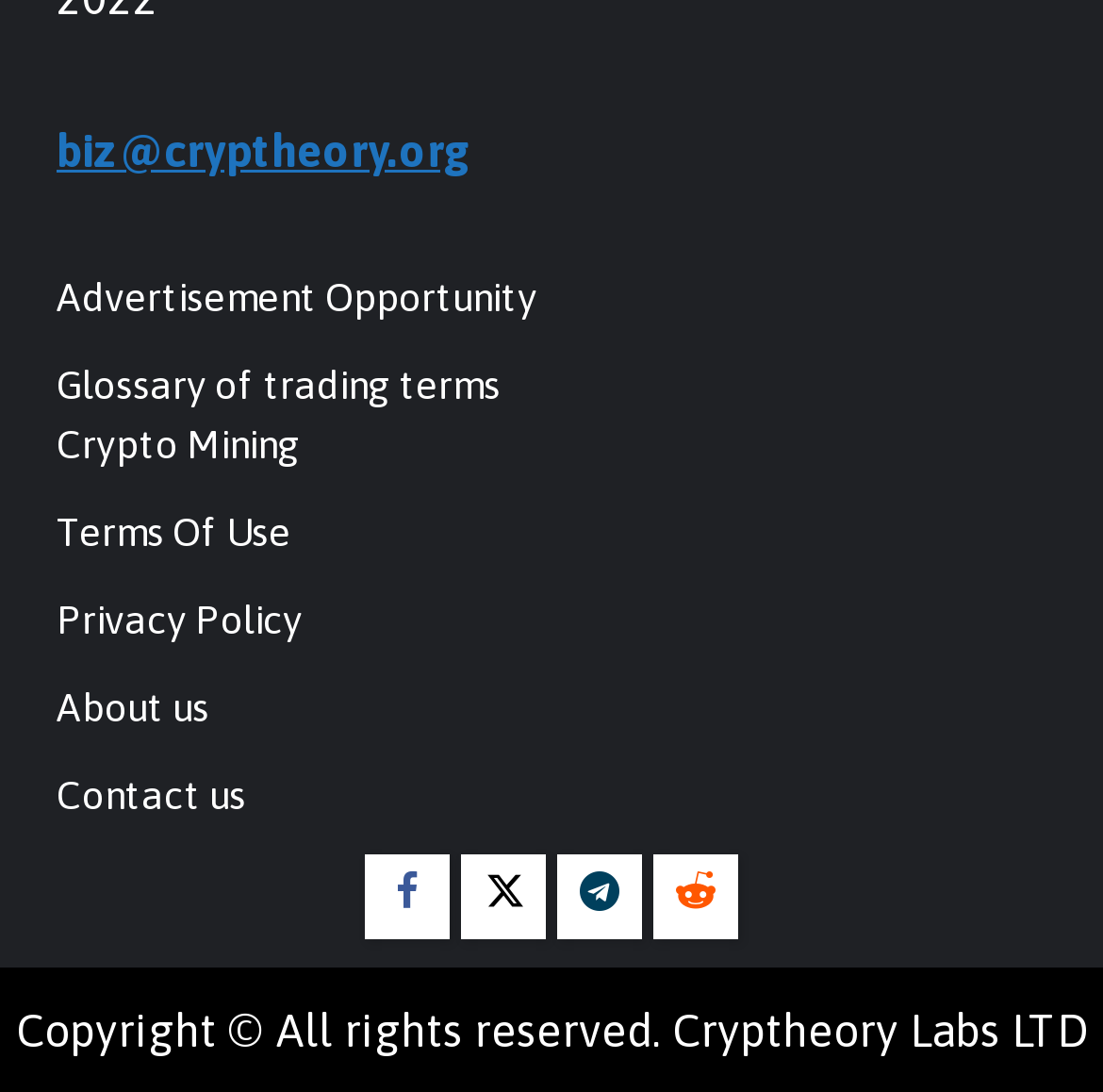Respond with a single word or phrase to the following question: What is the purpose of the 'biz@cryptheory.org' link?

Contact email